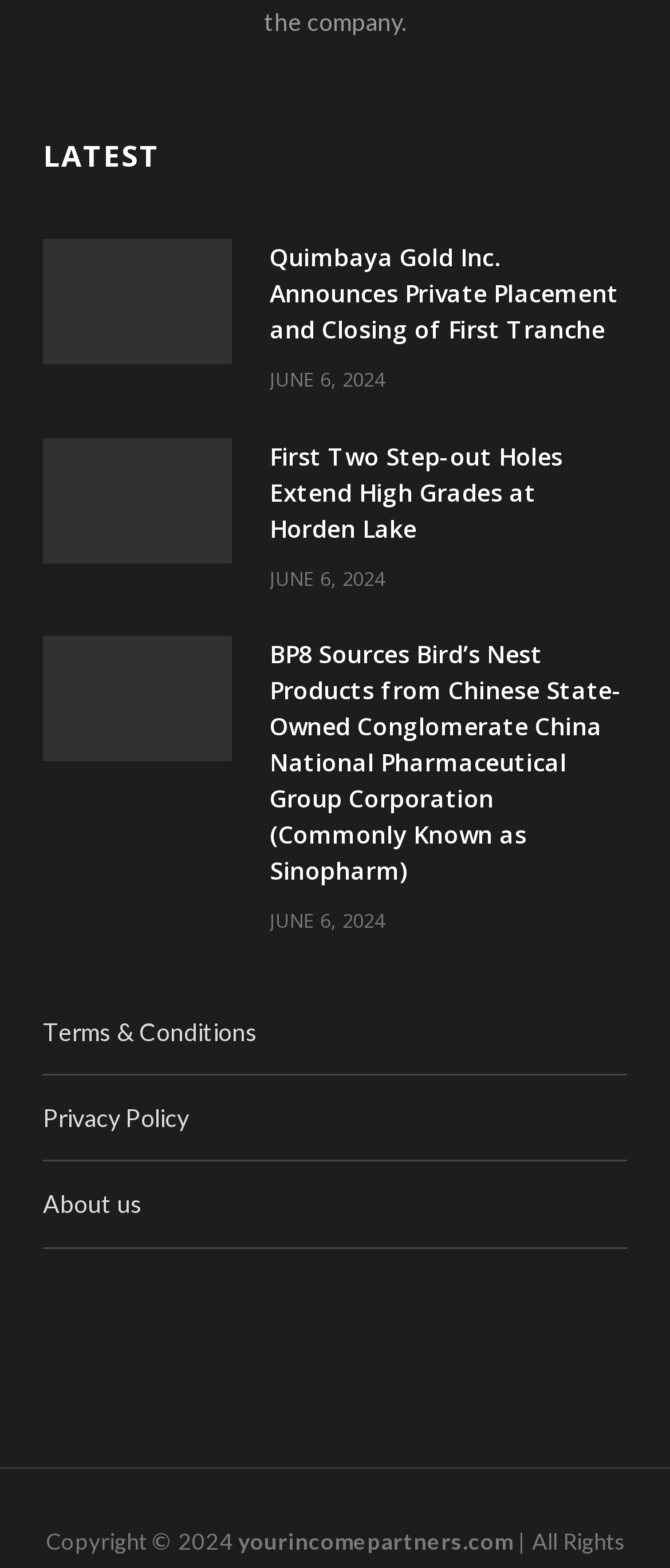Based on the description "Privacy Policy", find the bounding box of the specified UI element.

[0.064, 0.704, 0.282, 0.722]